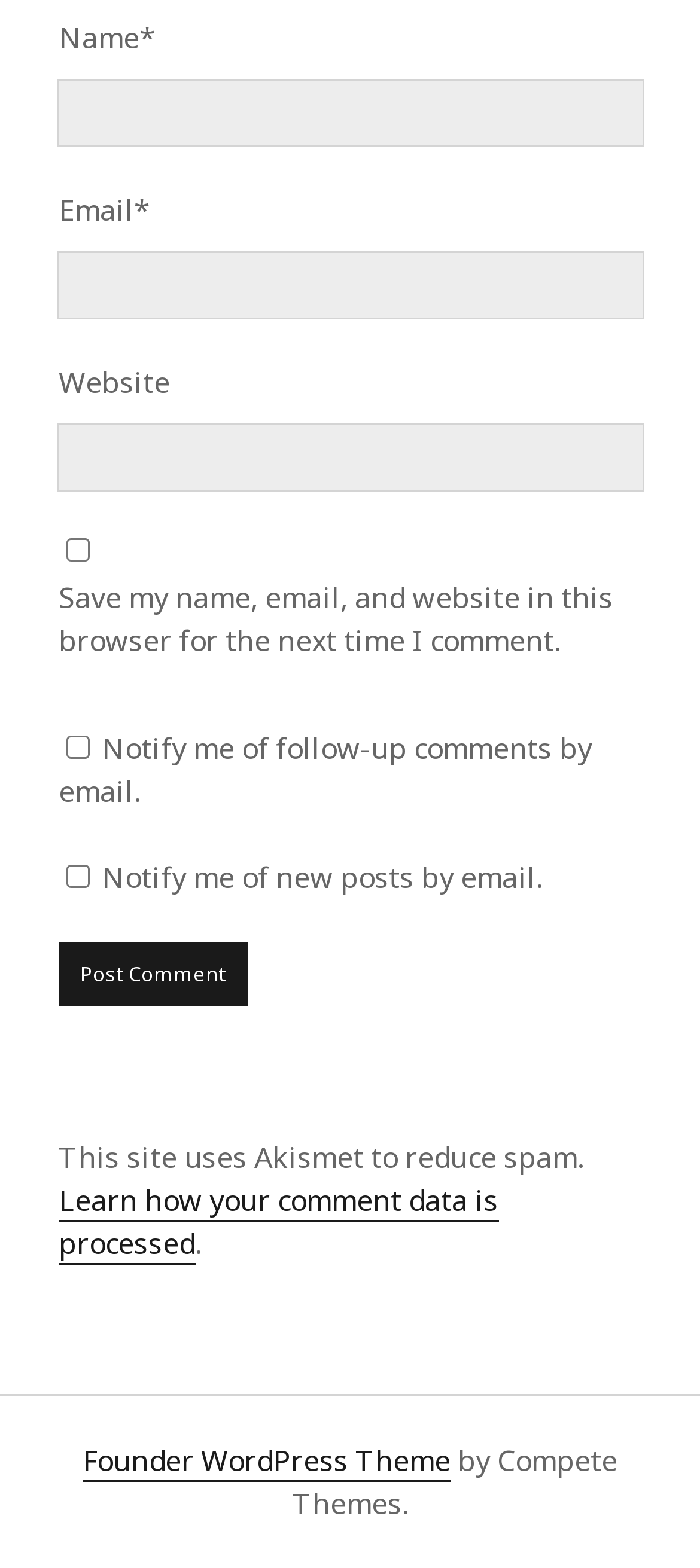Identify the bounding box for the UI element described as: "parent_node: Website name="url"". Ensure the coordinates are four float numbers between 0 and 1, formatted as [left, top, right, bottom].

[0.083, 0.271, 0.917, 0.312]